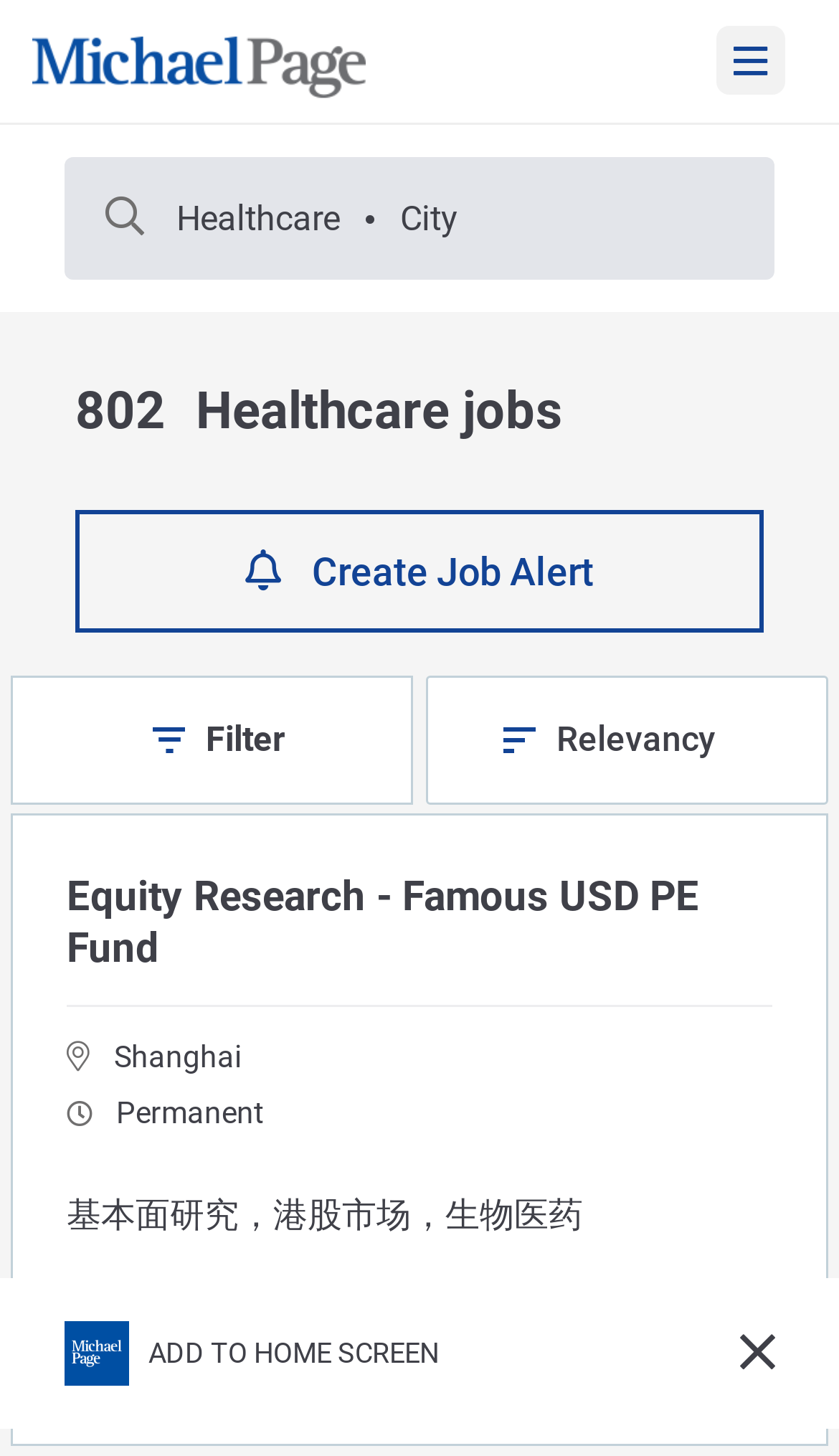Find the bounding box coordinates for the area that should be clicked to accomplish the instruction: "visit the homepage".

None